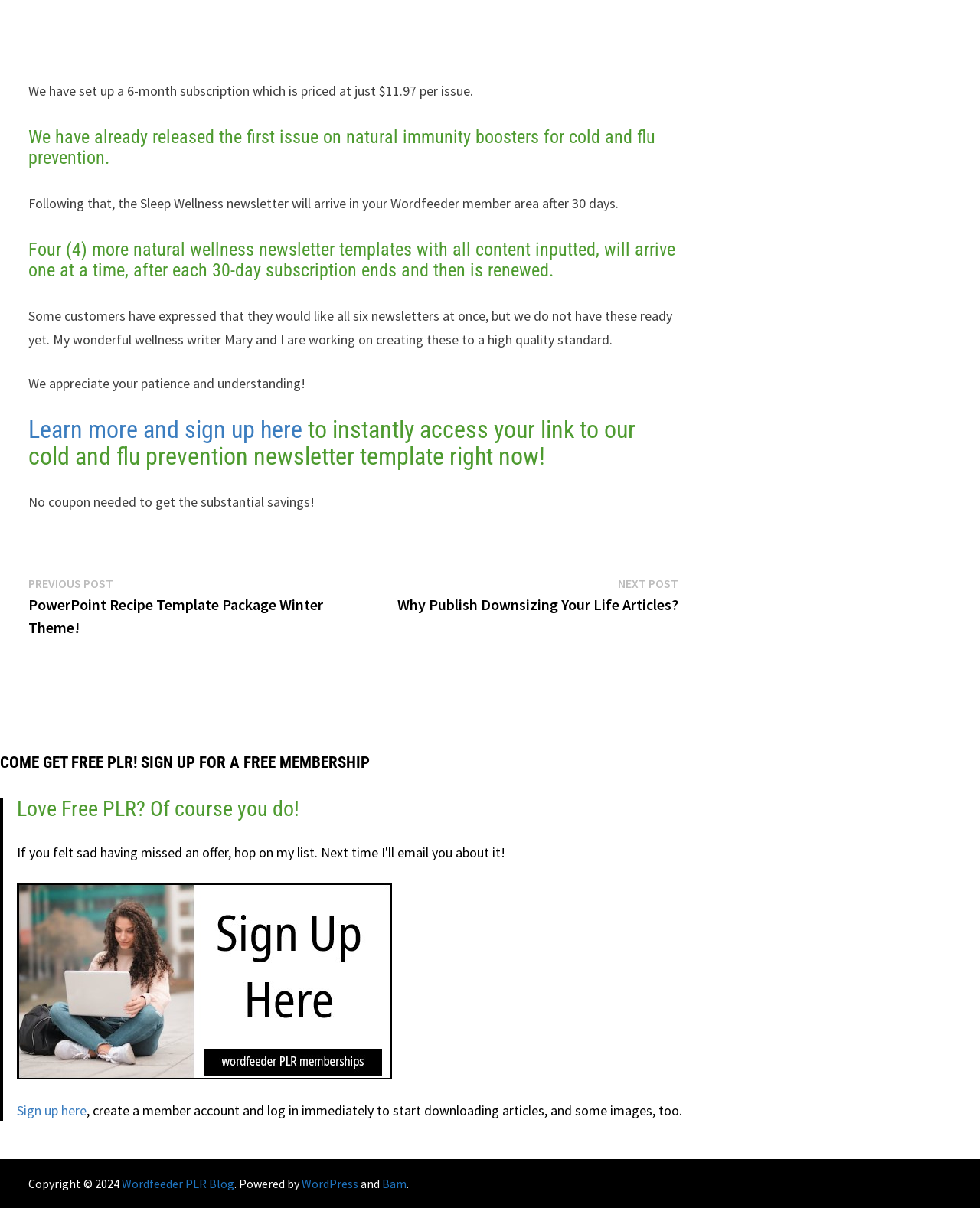Identify the bounding box coordinates for the element that needs to be clicked to fulfill this instruction: "Visit Wordfeeder PLR Blog". Provide the coordinates in the format of four float numbers between 0 and 1: [left, top, right, bottom].

[0.124, 0.974, 0.239, 0.986]